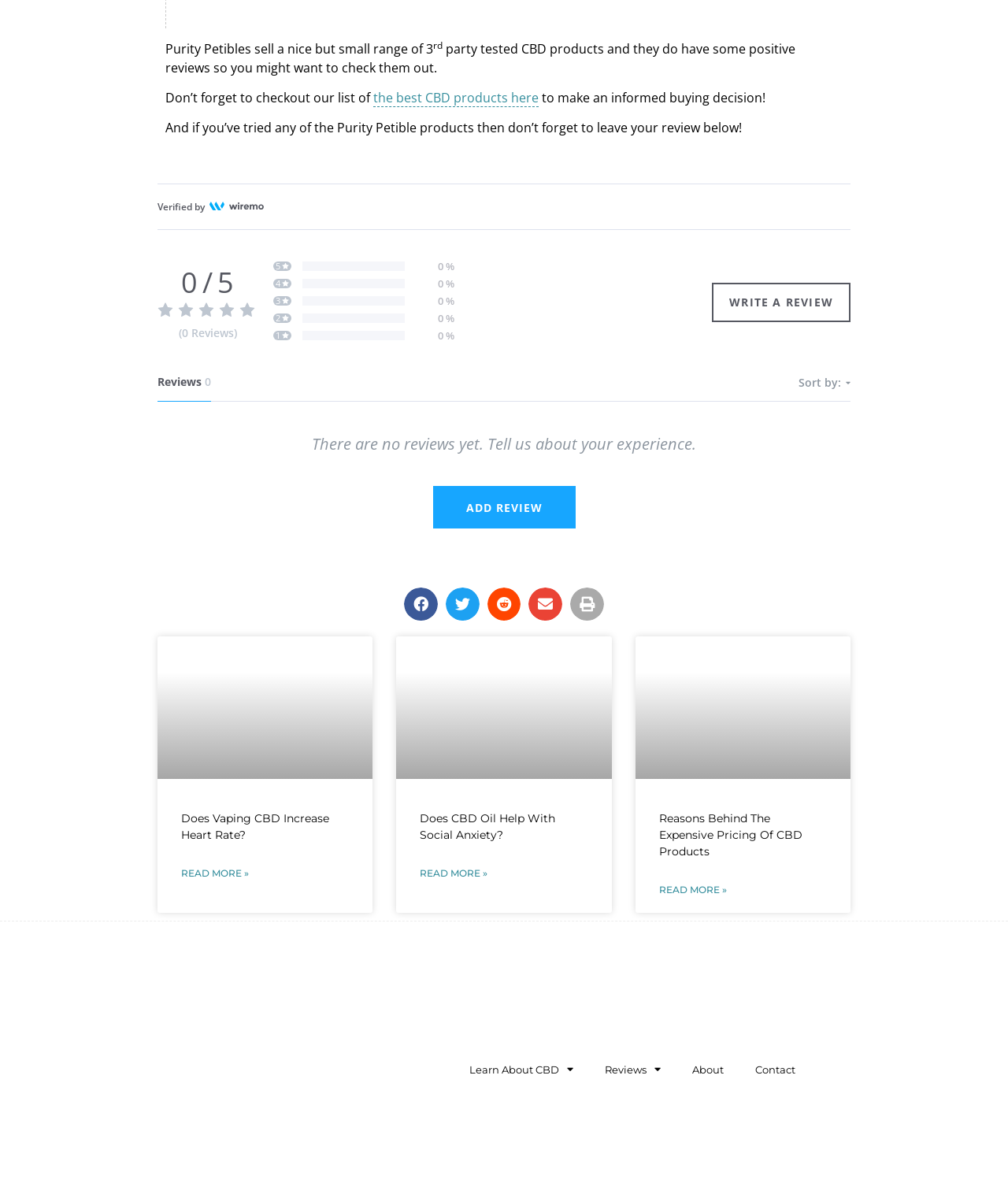Please identify the bounding box coordinates of the element's region that should be clicked to execute the following instruction: "Share on facebook". The bounding box coordinates must be four float numbers between 0 and 1, i.e., [left, top, right, bottom].

[0.401, 0.492, 0.434, 0.52]